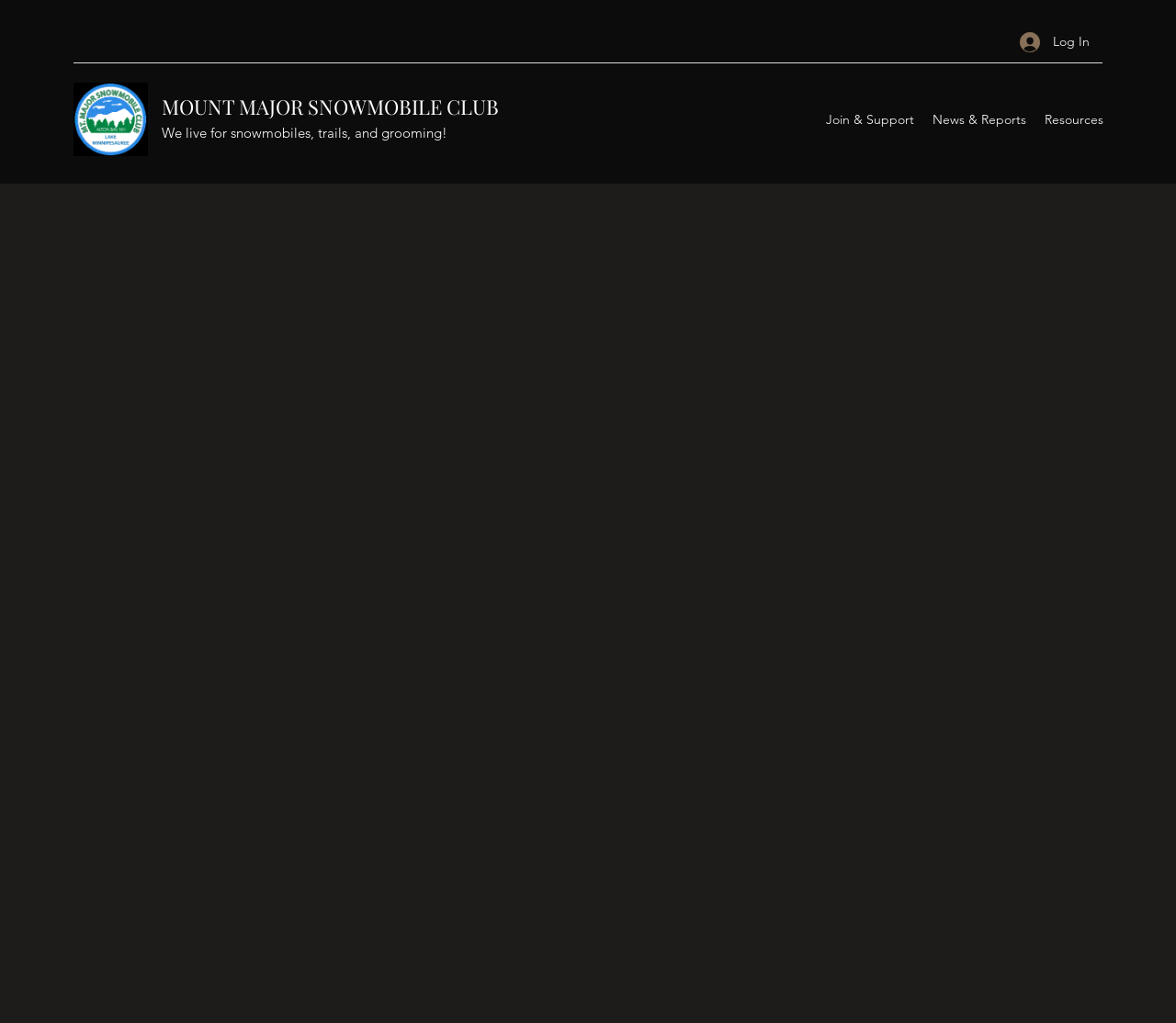What is the current status of the Trail Sponsorships?
Please ensure your answer is as detailed and informative as possible.

The webpage states that 'Trail Sponsorships are open!!', indicating that the program is currently accepting sponsors and support.